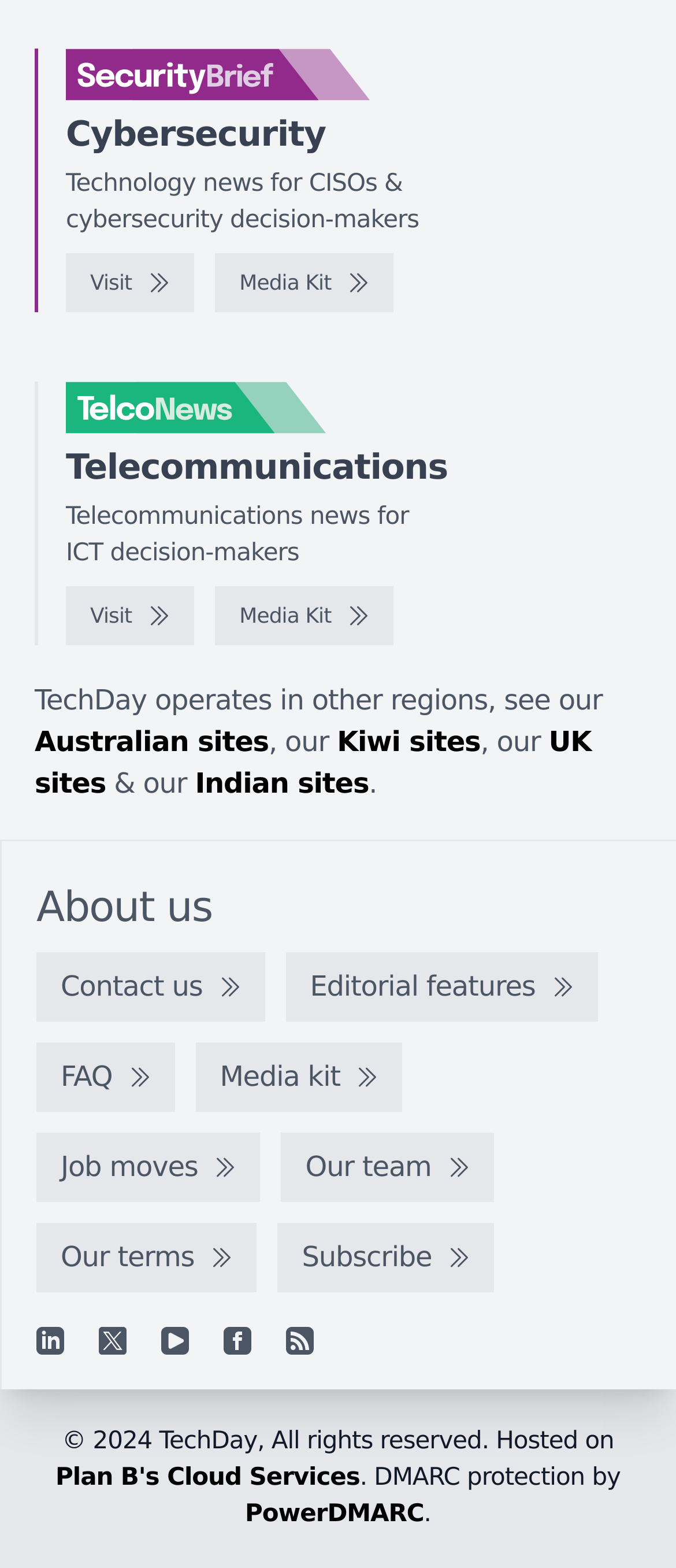Respond to the following query with just one word or a short phrase: 
What is the main topic of the website?

Cybersecurity and Technology